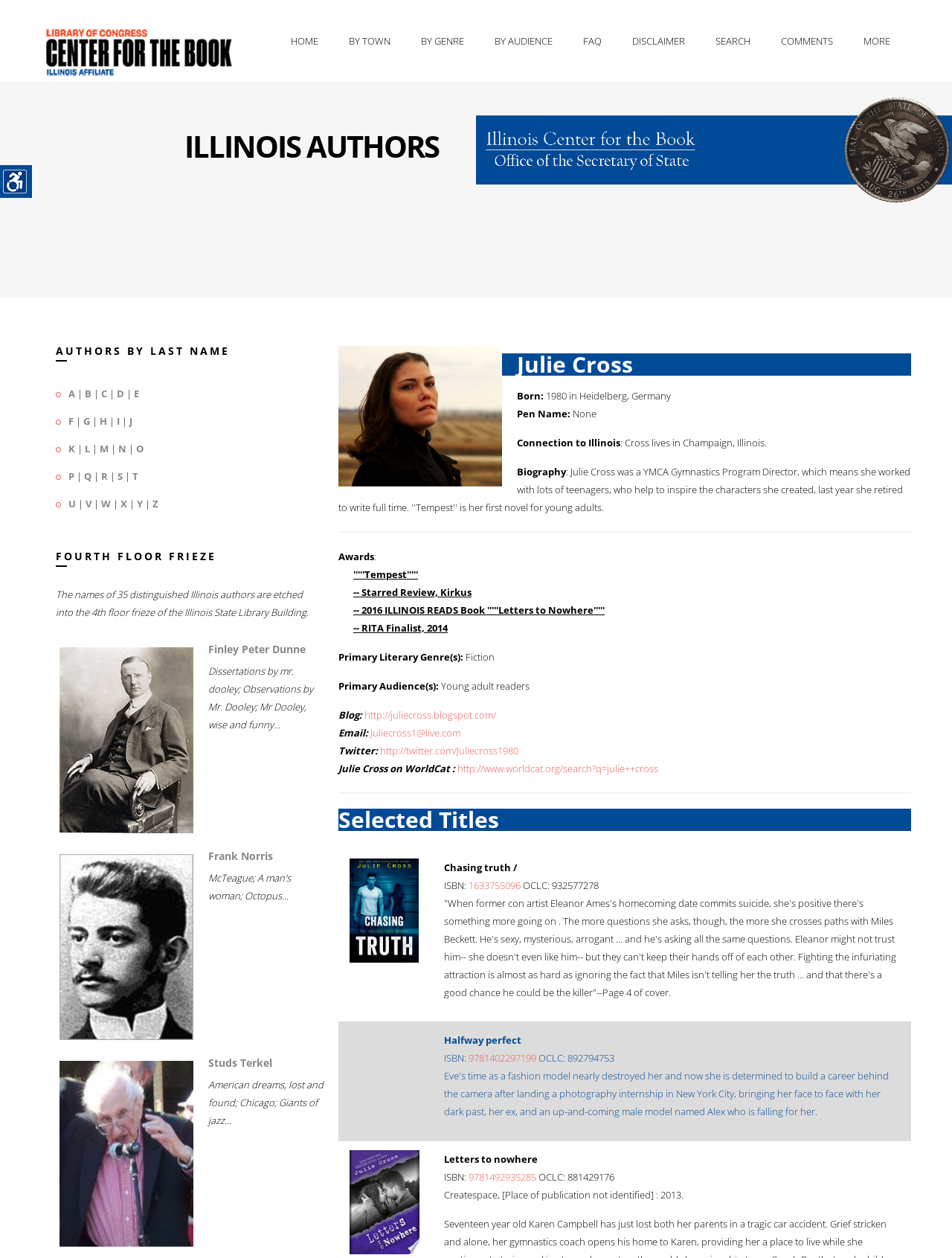What is the name of the author with the portrait above 'FOURTH FLOOR FRIEZE'?
Based on the image, please offer an in-depth response to the question.

I looked at the webpage and found the heading 'FOURTH FLOOR FRIEZE' and then looked above it to find the portrait of Finley Peter Dunne.